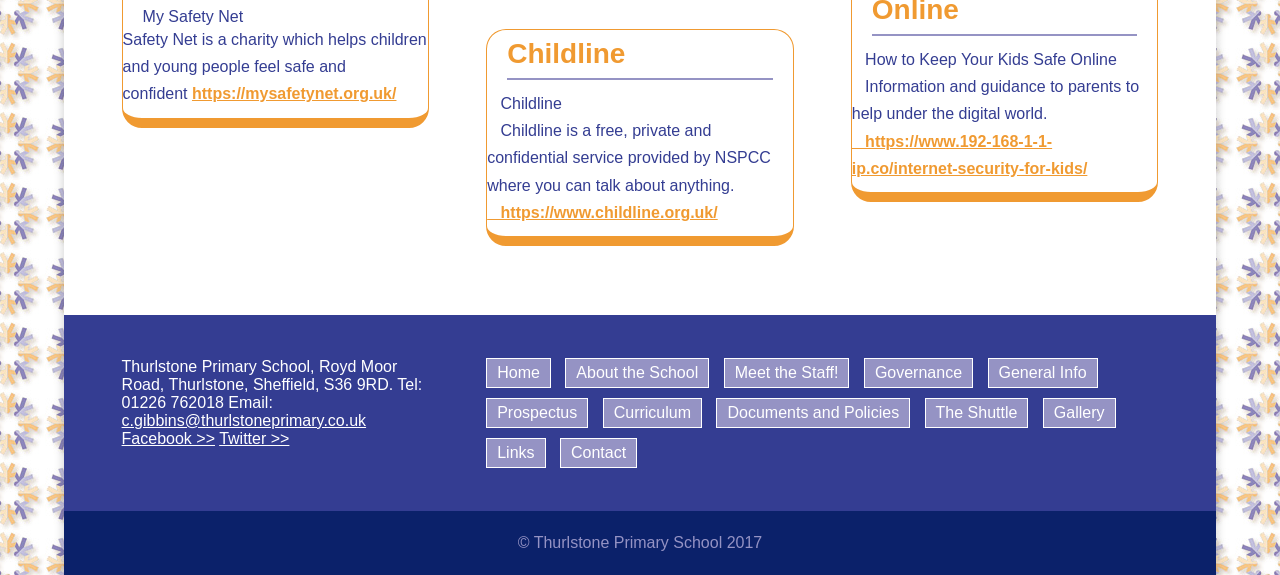Find the bounding box coordinates for the area that must be clicked to perform this action: "go to the home page".

[0.381, 0.624, 0.43, 0.673]